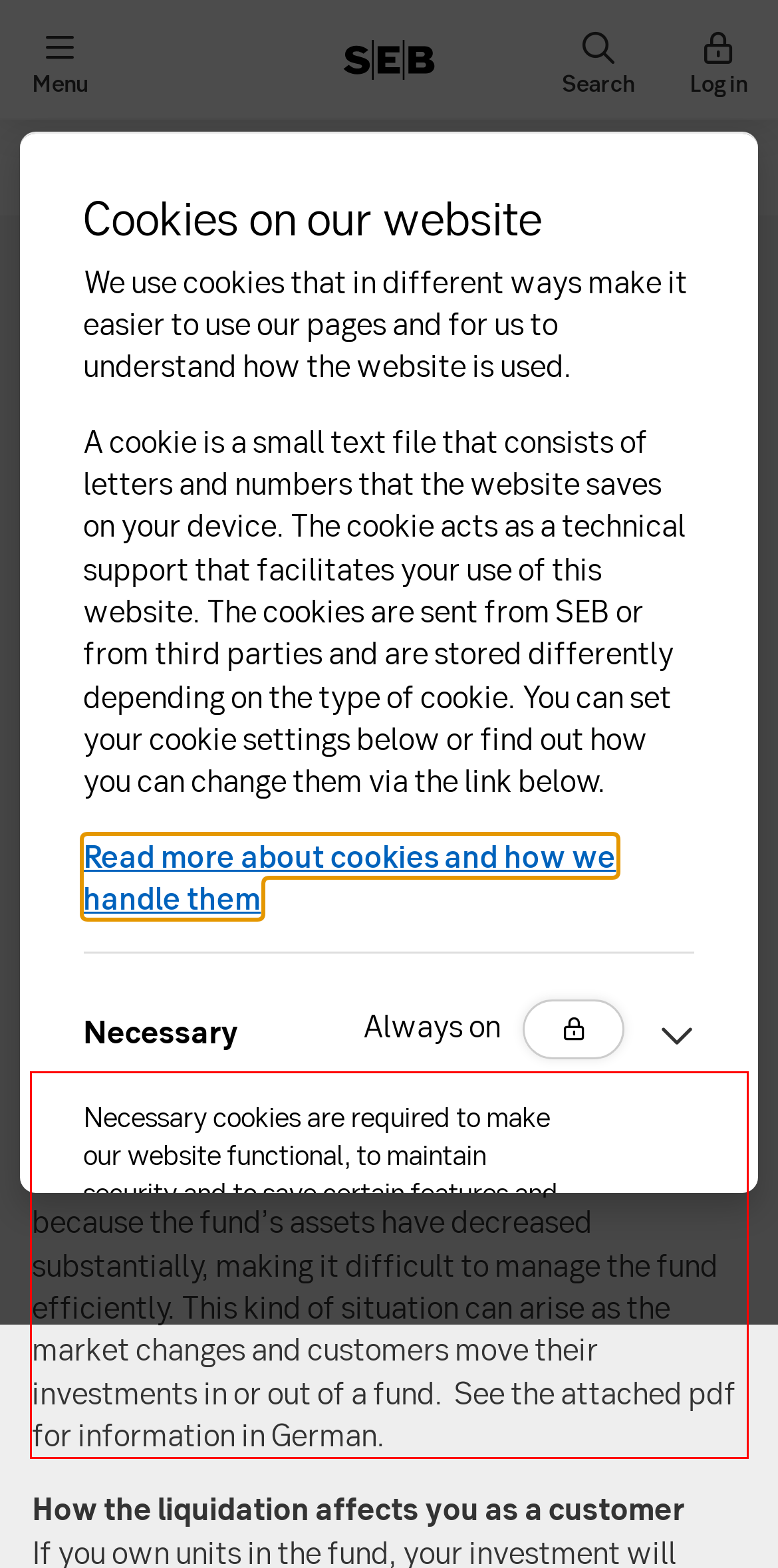Given a screenshot of a webpage, locate the red bounding box and extract the text it encloses.

Notice to unitholders SEB EuropaRent Spezial was put into liquidation on 10 December 2015. We decided to liquidate because the fund’s assets have decreased substantially, making it difficult to manage the fund efficiently. This kind of situation can arise as the market changes and customers move their investments in or out of a fund. See the attached pdf for information in German.